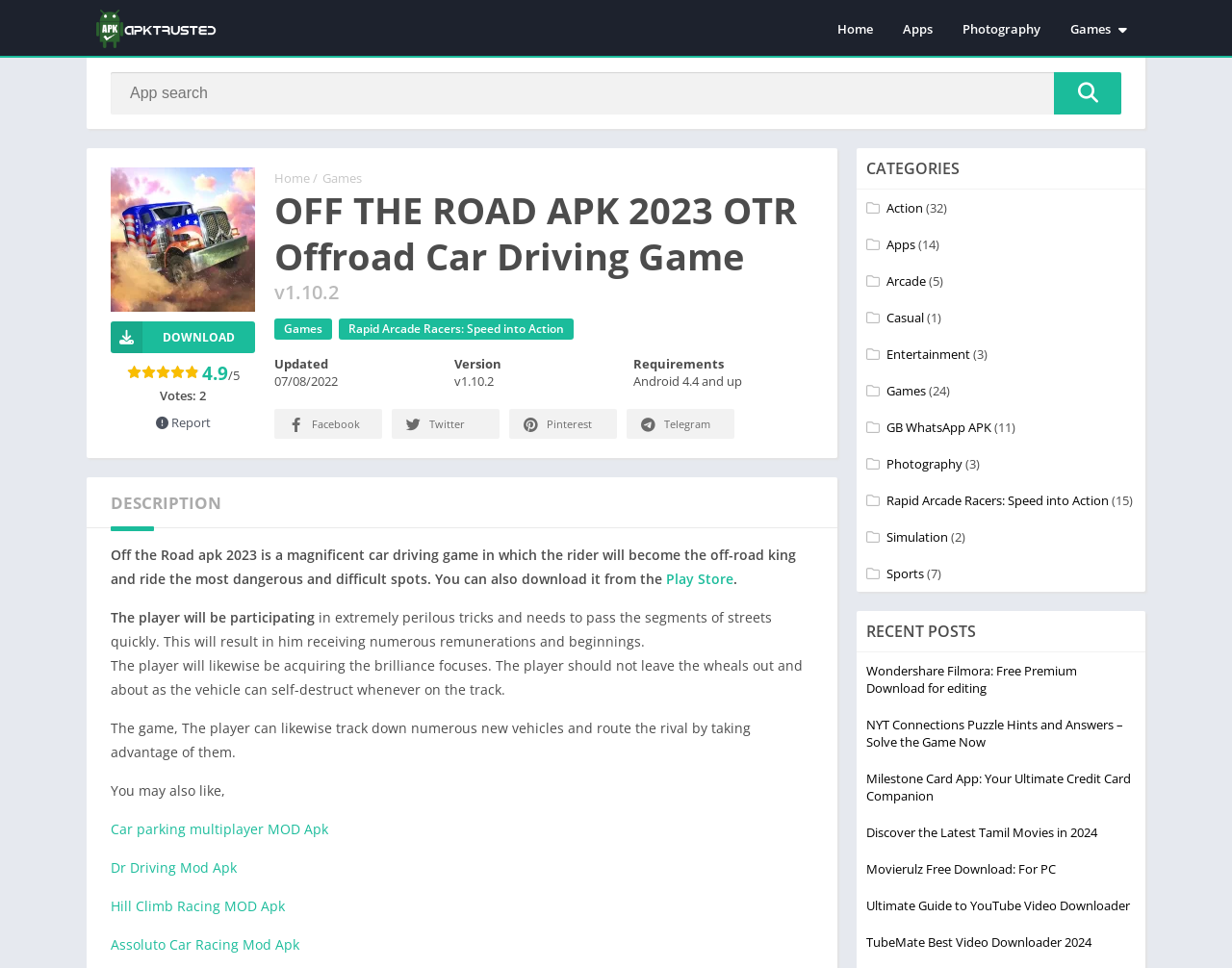What is the minimum Android version required to run the game?
Provide a thorough and detailed answer to the question.

The webpage has a StaticText element with the text 'Android 4.4 and up' which is mentioned in the 'Requirements' section, indicating the minimum Android version required to run the game.